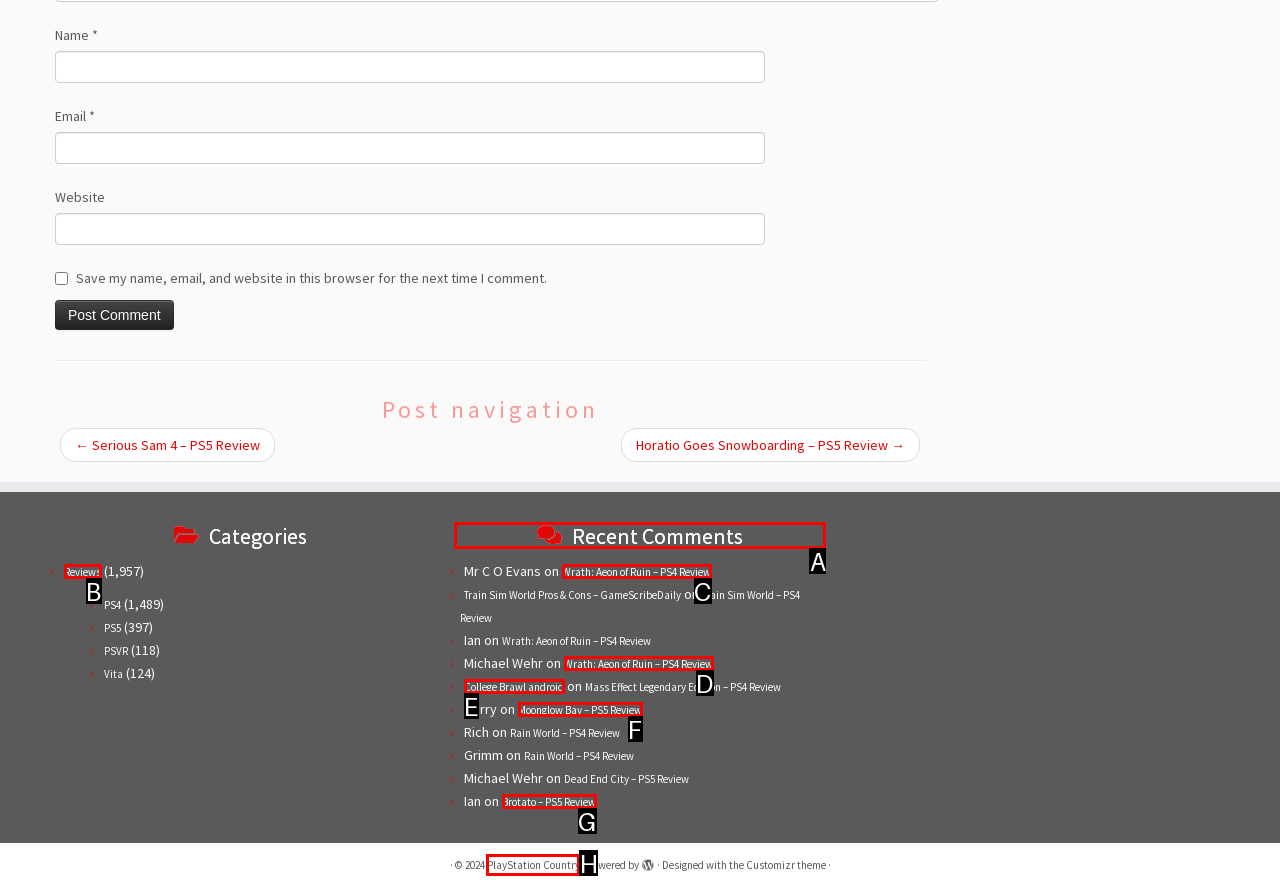To execute the task: Check the 'Recent Comments' section, which one of the highlighted HTML elements should be clicked? Answer with the option's letter from the choices provided.

A